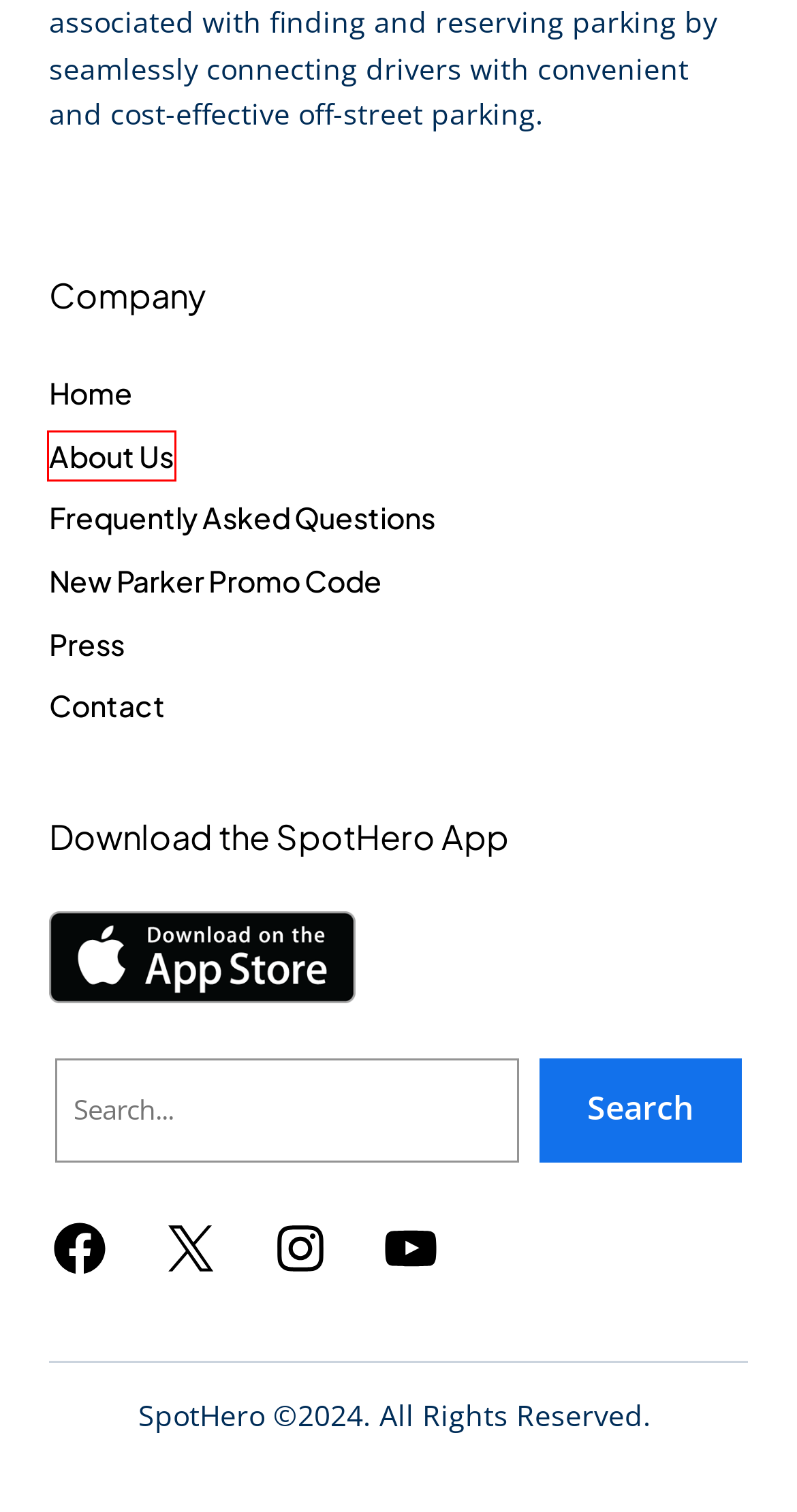Analyze the webpage screenshot with a red bounding box highlighting a UI element. Select the description that best matches the new webpage after clicking the highlighted element. Here are the options:
A. SpotHero | Get Everywhere Easier | Reserve Parking and Save
B. City Mayors: The Self-Driving Car Will Kill the Parking Garage Dead
C. SpotHero Parking Mobility Platform, Parking API, SDK & Widget
D. About Us | SpotHero
E. Frequently Asked Questions | SpotHero
F. Newsroom | SpotHero
G. Contact us at SpotHero
H. SpotHero Promo Code for First-Time Customers

D